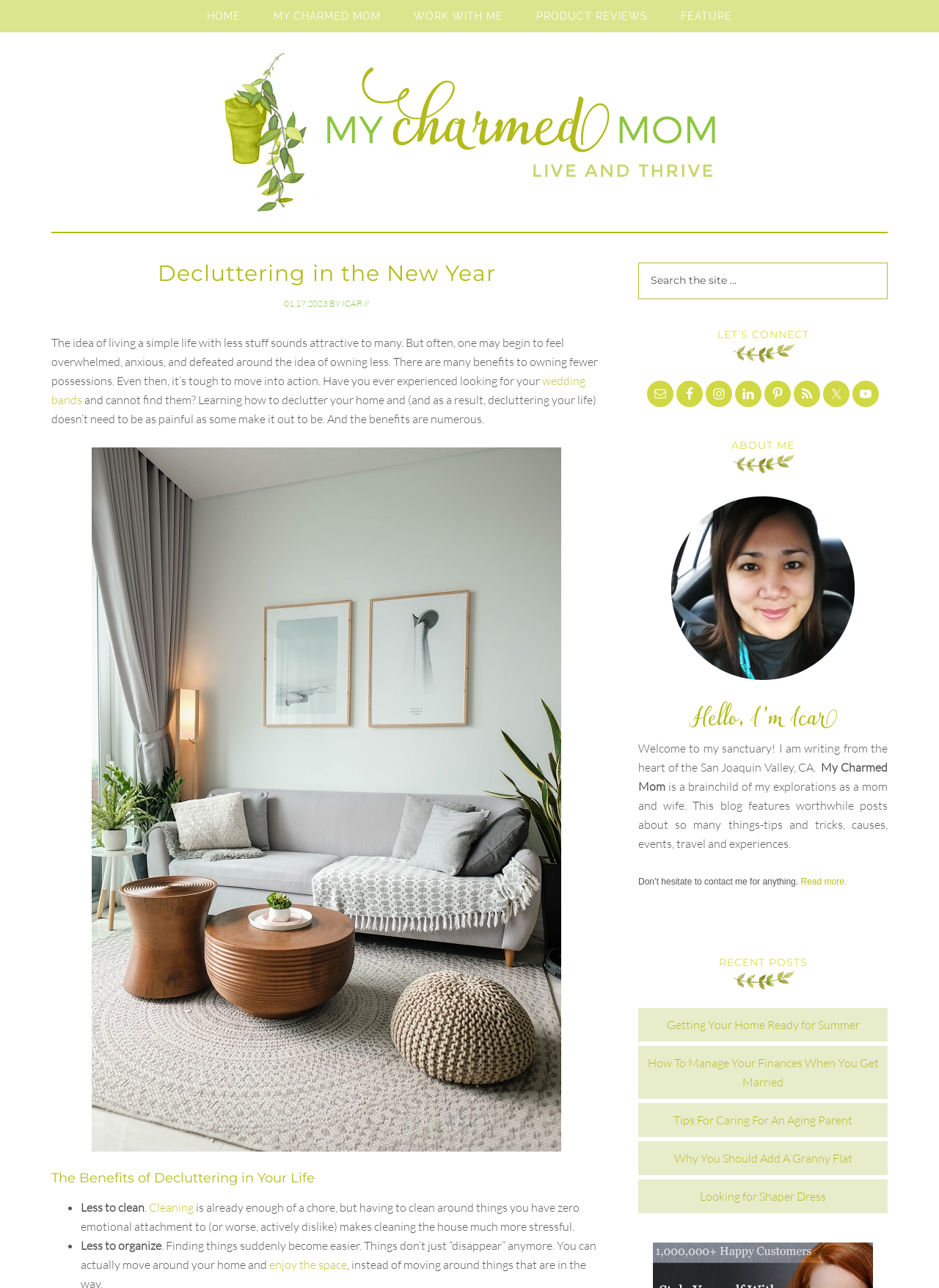Identify the first-level heading on the webpage and generate its text content.

Decluttering in the New Year